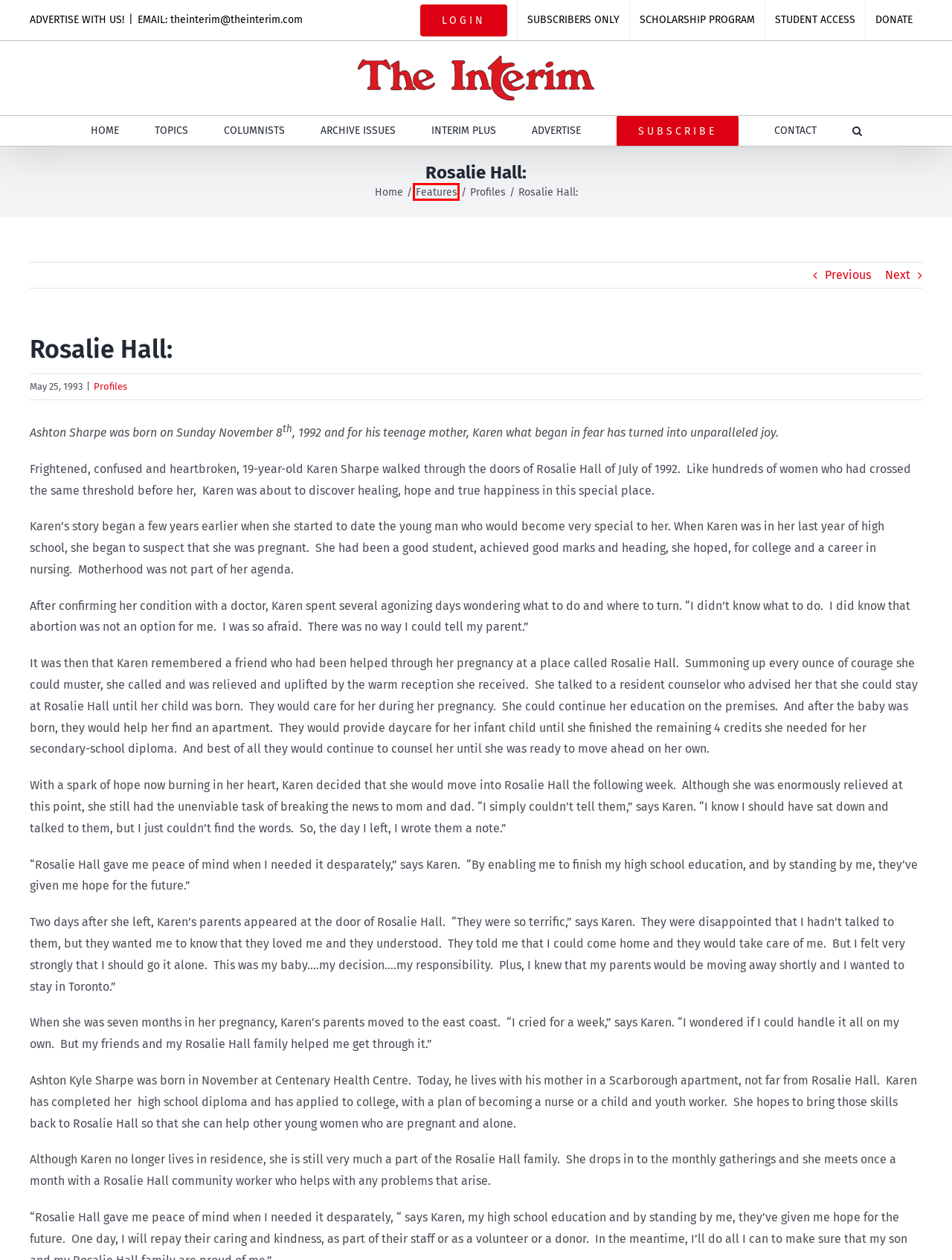Look at the screenshot of a webpage that includes a red bounding box around a UI element. Select the most appropriate webpage description that matches the page seen after clicking the highlighted element. Here are the candidates:
A. Subscribers ONLY - The Interim
B. The Interim Newspaper
C. TOPICS - The Interim
D. Interim Plus – Curriculum Supplements for Schools
E. Advertise - The Interim
F. Columnists
G. Features Archives - The Interim
H. ARCHIVE ISSUES - The Interim

G